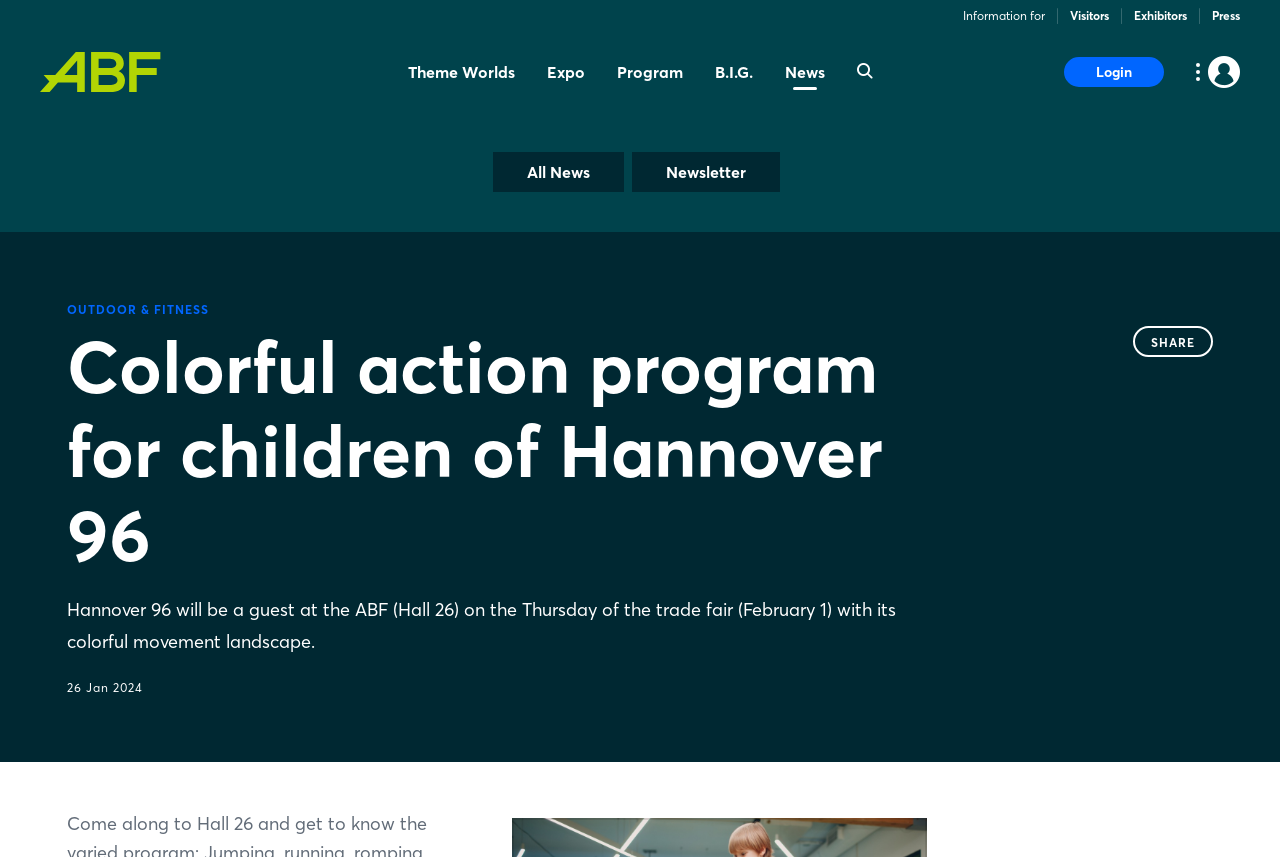Show me the bounding box coordinates of the clickable region to achieve the task as per the instruction: "Open the 'Theme Worlds' menu".

[0.318, 0.07, 0.402, 0.098]